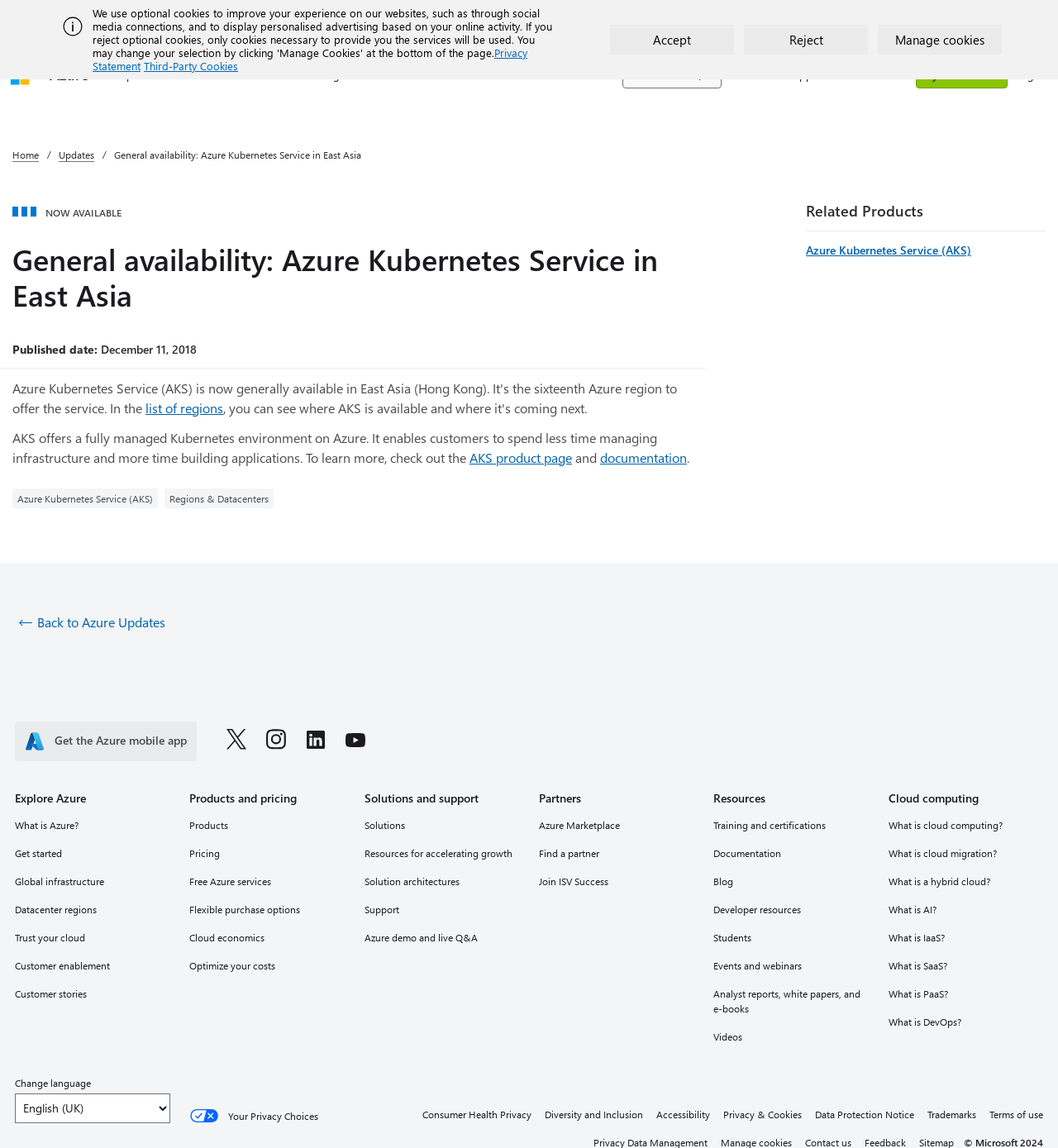What is the name of the service announced as generally available in East Asia?
Based on the image, answer the question in a detailed manner.

The webpage announces the general availability of Azure Kubernetes Service (AKS) in East Asia, which is a fully managed Kubernetes environment on Azure. This information can be found in the main heading and the static text on the webpage.